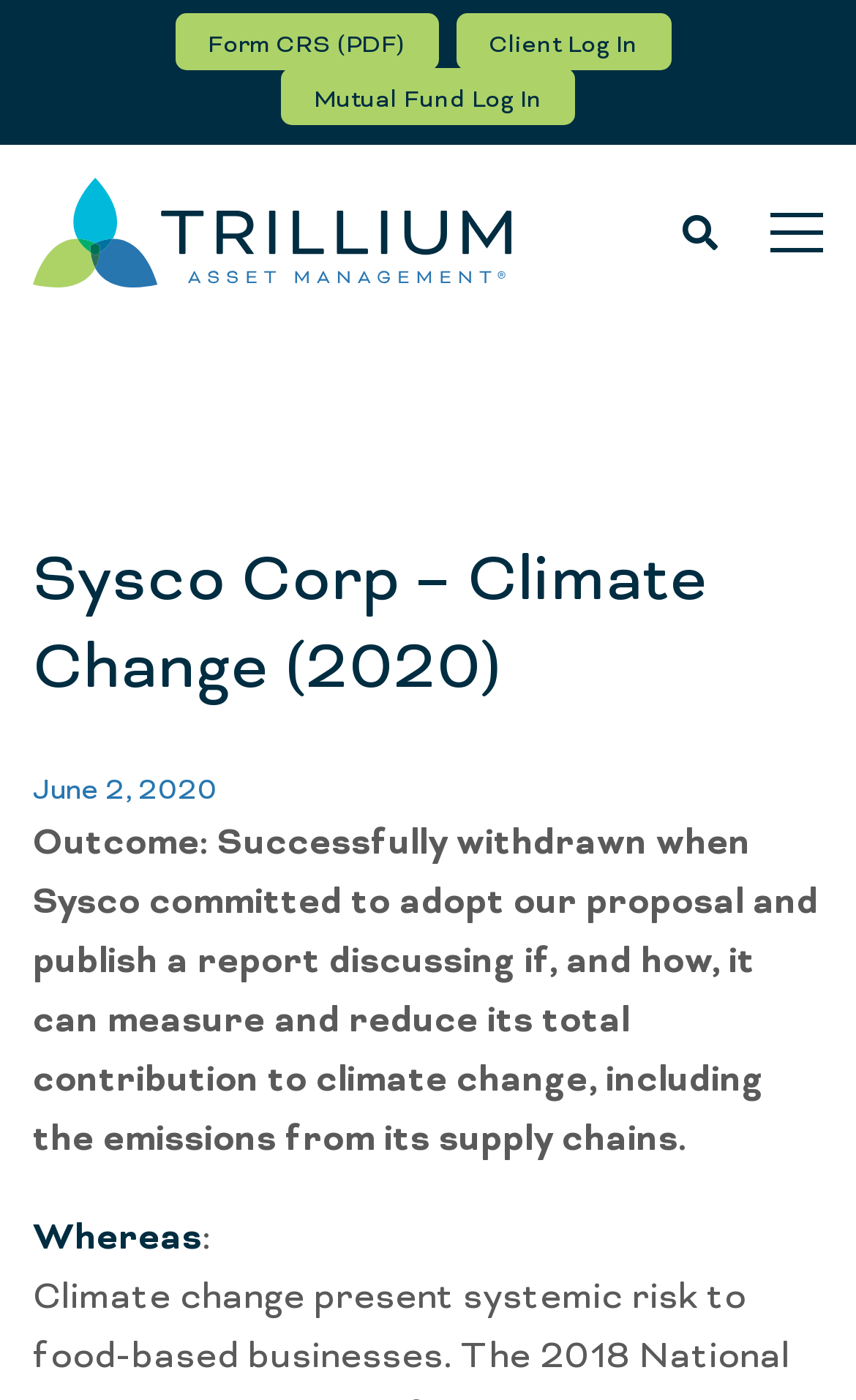What is the name of the asset management company?
Please answer the question as detailed as possible.

I found the name of the asset management company by looking at the link element that says 'Trillium Asset Management' which is located at the top of the page, and also has an associated image element with the same name.